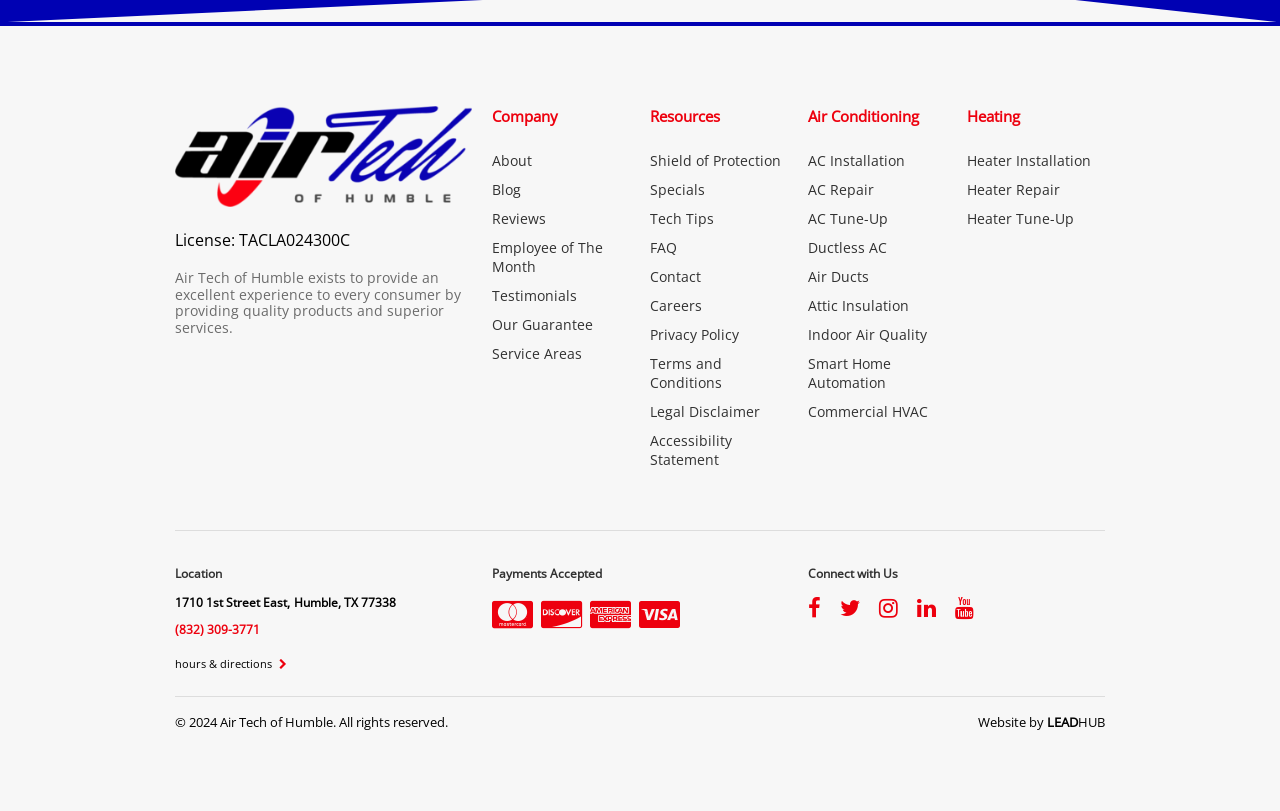How can I contact the company?
Please provide a detailed and thorough answer to the question.

The company's contact information can be found in the 'Location' section of the webpage, which provides a phone number '(832) 309-3771' and a link to 'hours & directions'.